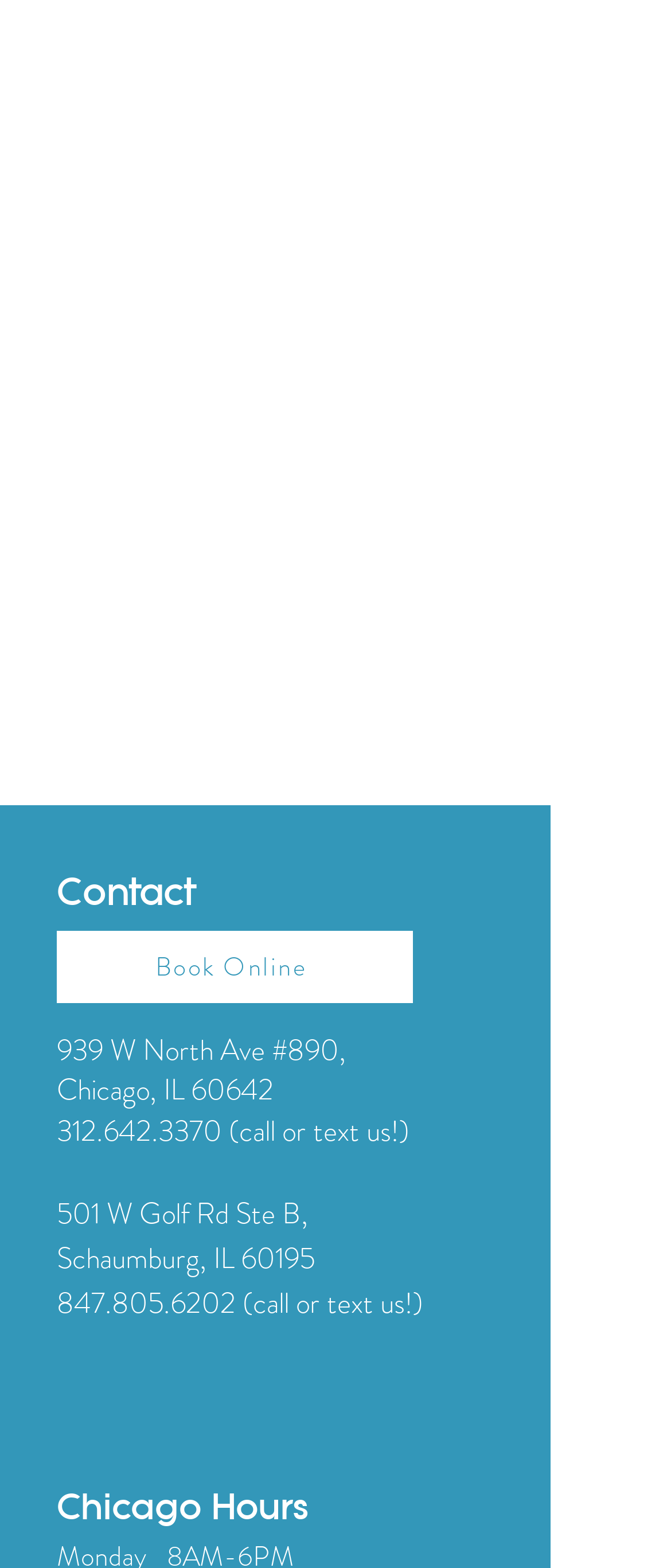How many locations are listed?
From the details in the image, answer the question comprehensively.

I counted the number of addresses listed on the webpage and found two locations: '939 W North Ave #890, Chicago, IL 60642' and '501 W Golf Rd Ste B, Schaumburg, IL 60195'.